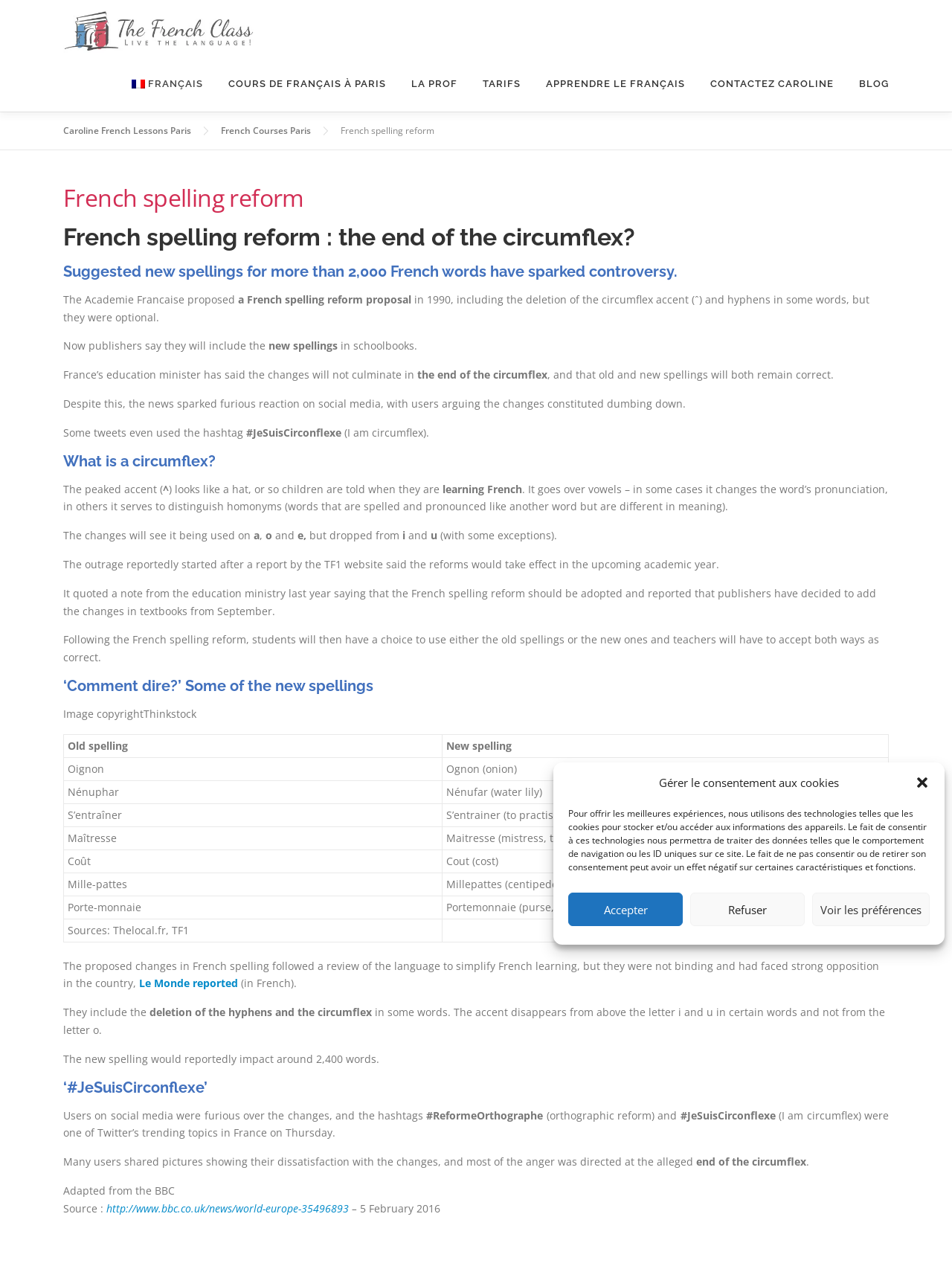Determine the coordinates of the bounding box that should be clicked to complete the instruction: "Contact 'Caroline' through the link". The coordinates should be represented by four float numbers between 0 and 1: [left, top, right, bottom].

[0.733, 0.044, 0.889, 0.088]